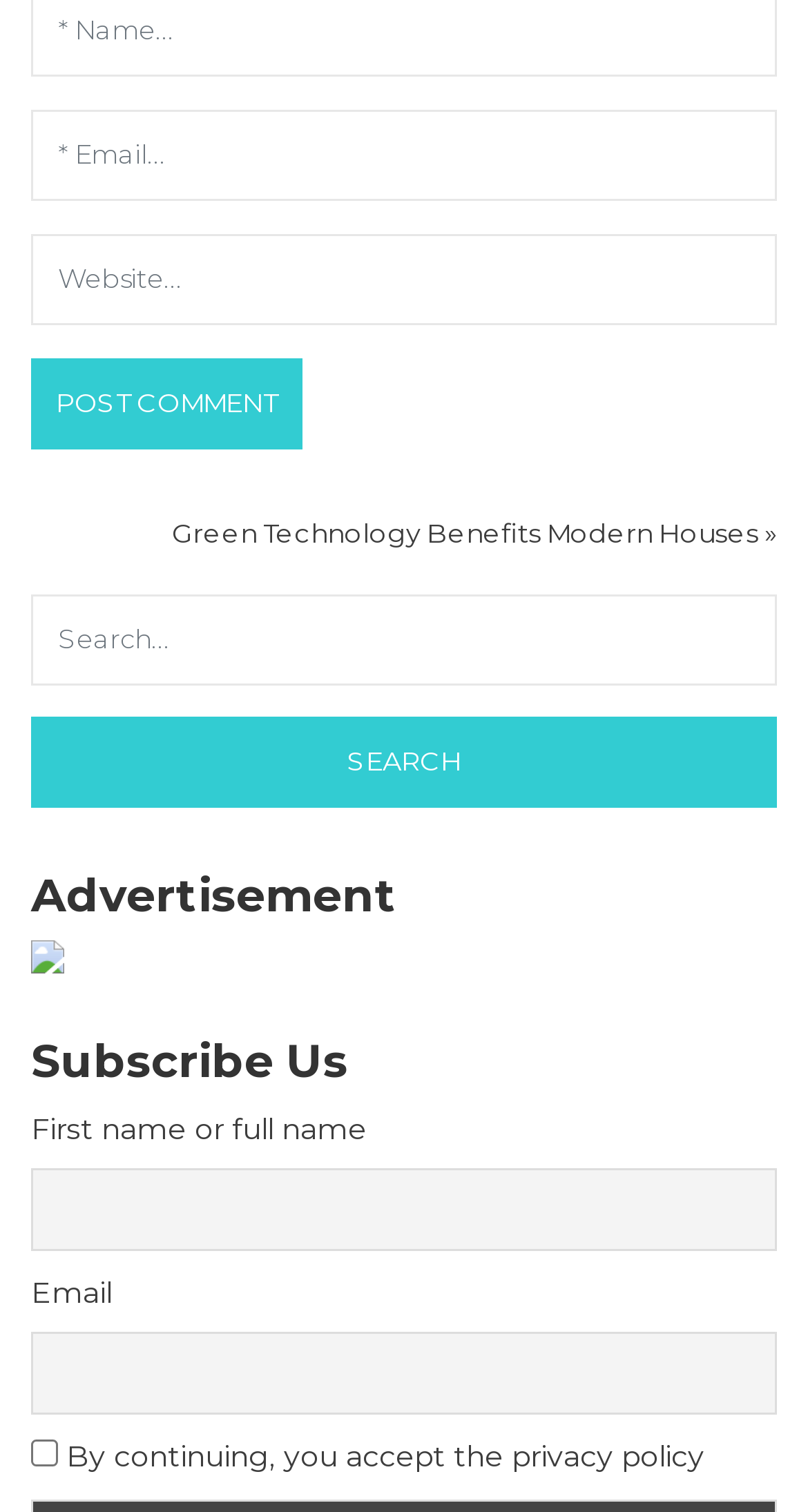Determine the bounding box coordinates in the format (top-left x, top-left y, bottom-right x, bottom-right y). Ensure all values are floating point numbers between 0 and 1. Identify the bounding box of the UI element described by: value="Search"

[0.038, 0.474, 0.962, 0.534]